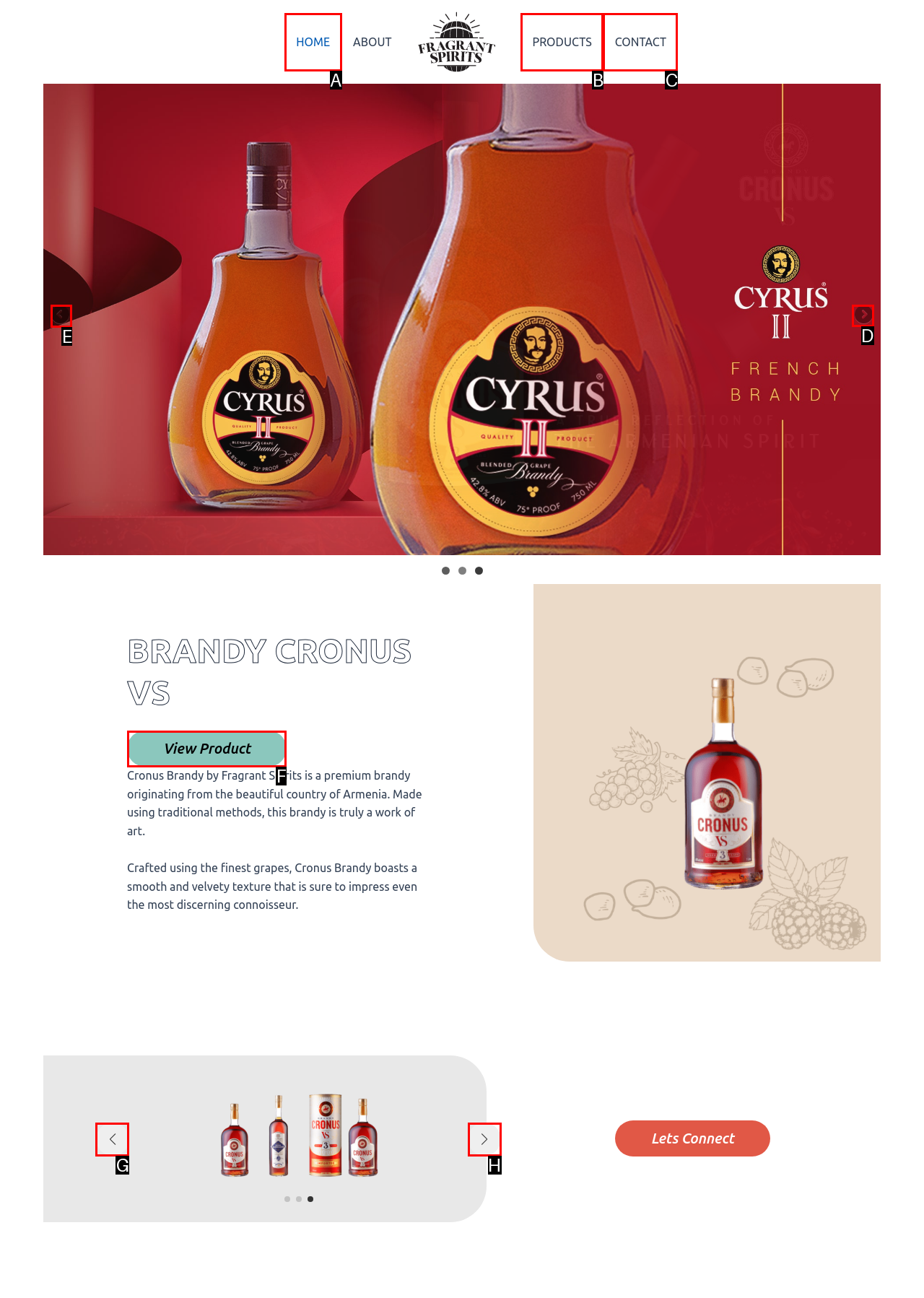Select the letter of the UI element that matches this task: Go to previous slide
Provide the answer as the letter of the correct choice.

E